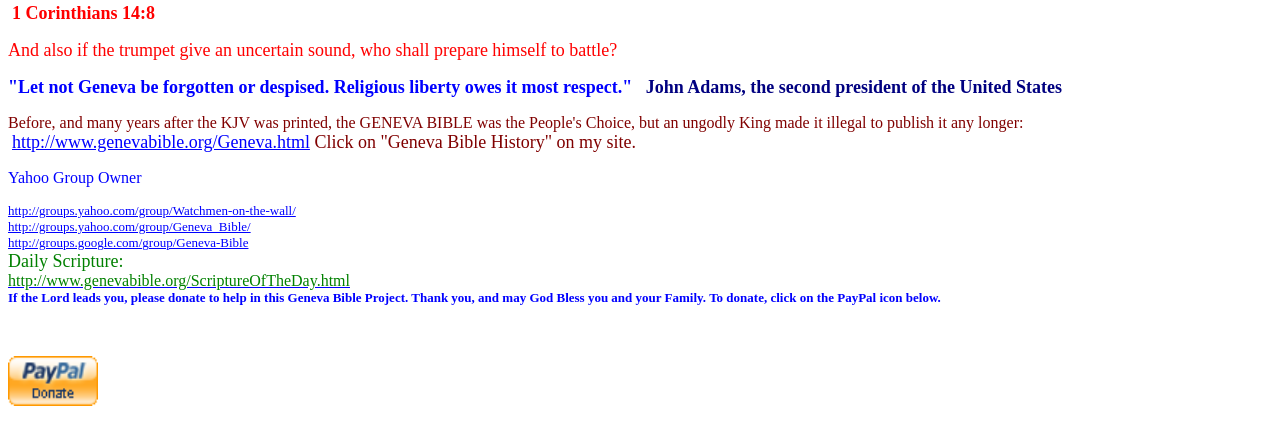Find the bounding box of the UI element described as: "http://www.genevabible.org/ScriptureOfTheDay.html". The bounding box coordinates should be given as four float values between 0 and 1, i.e., [left, top, right, bottom].

[0.006, 0.645, 0.273, 0.686]